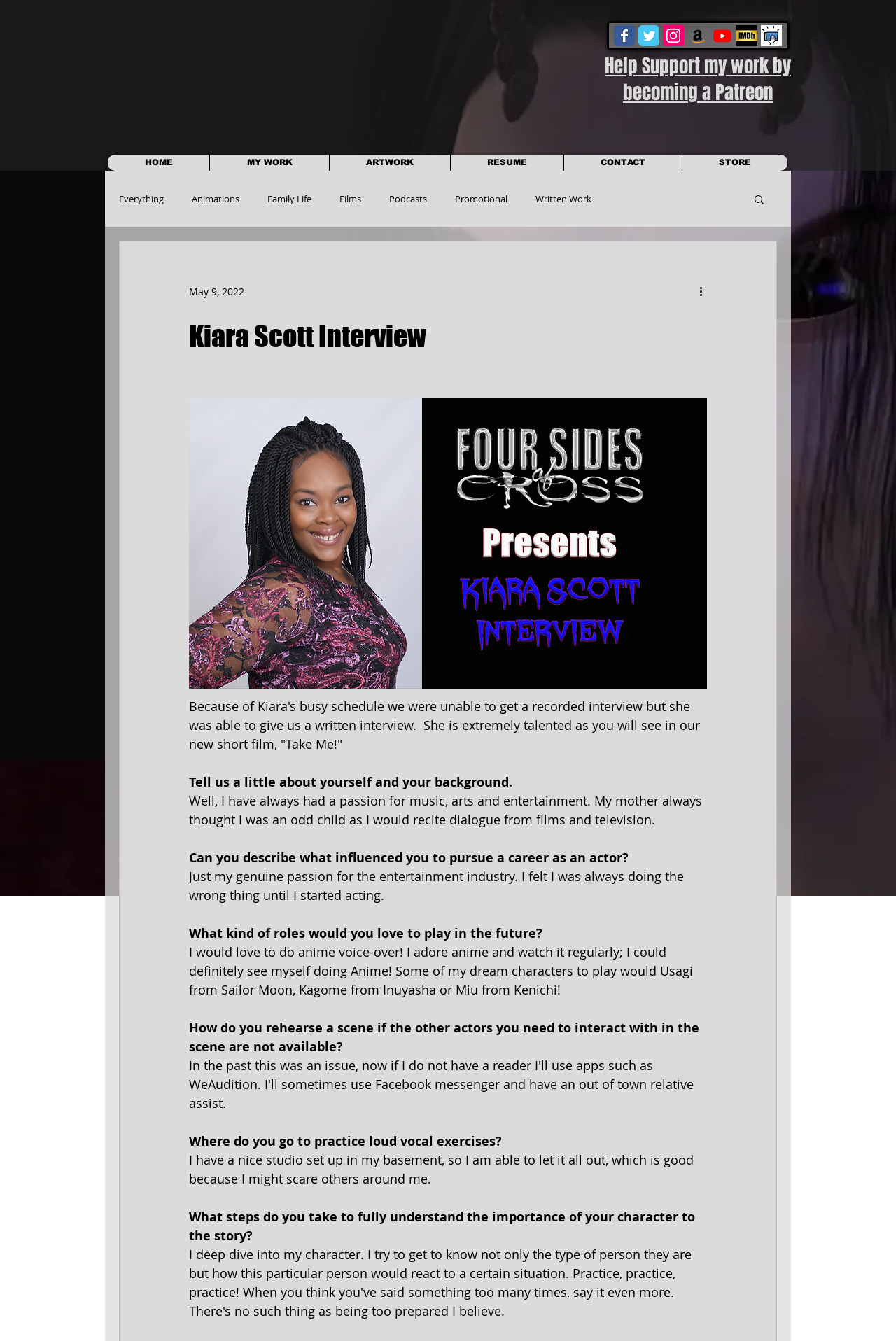How many questions are asked in the interview?
Based on the visual details in the image, please answer the question thoroughly.

I counted the number of questions asked in the interview with Kiara Scott, which includes questions about her background, influences, and future roles.